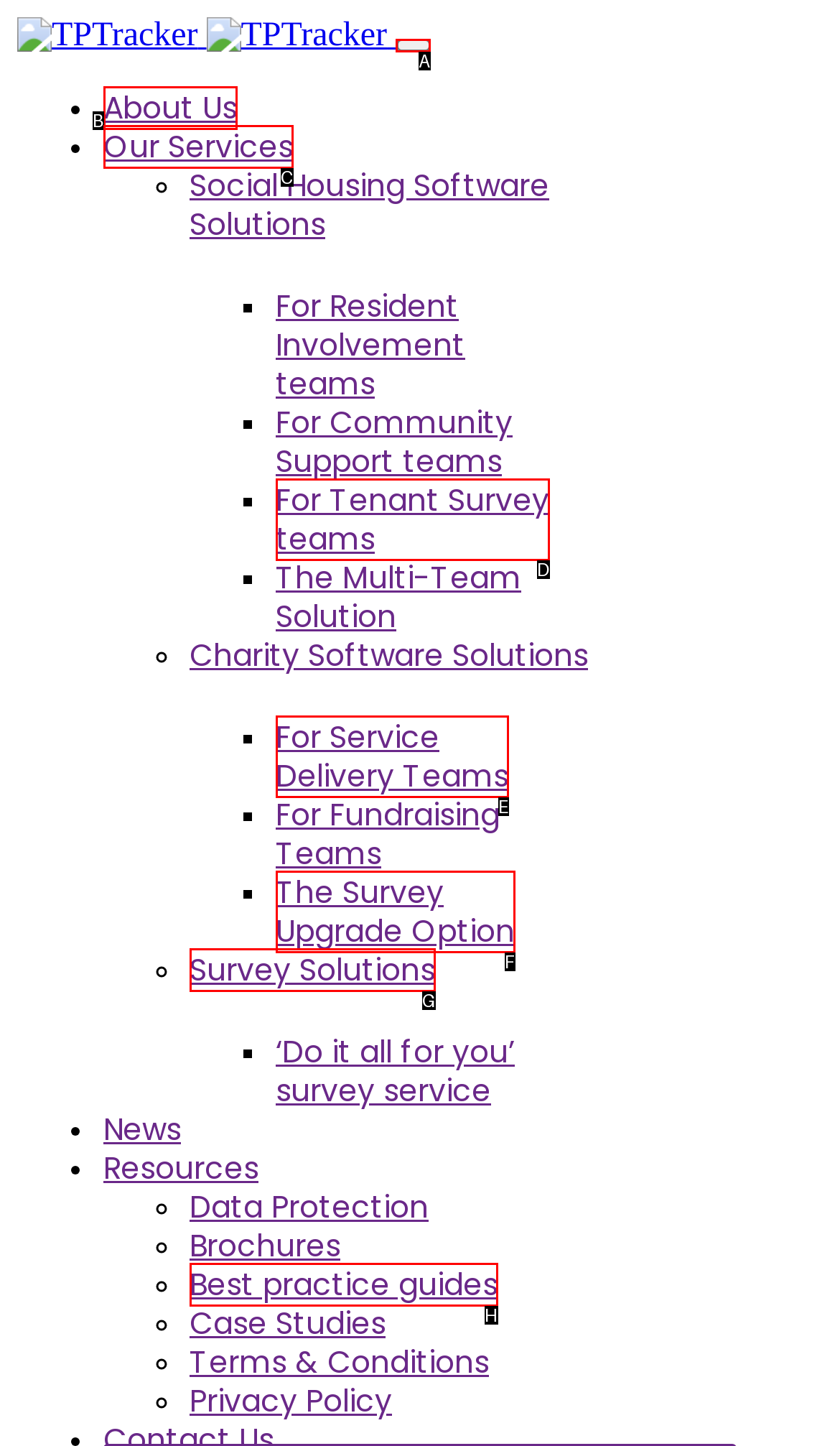Point out the option that aligns with the description: parent_node: About Us aria-label="Toggle navigation"
Provide the letter of the corresponding choice directly.

A